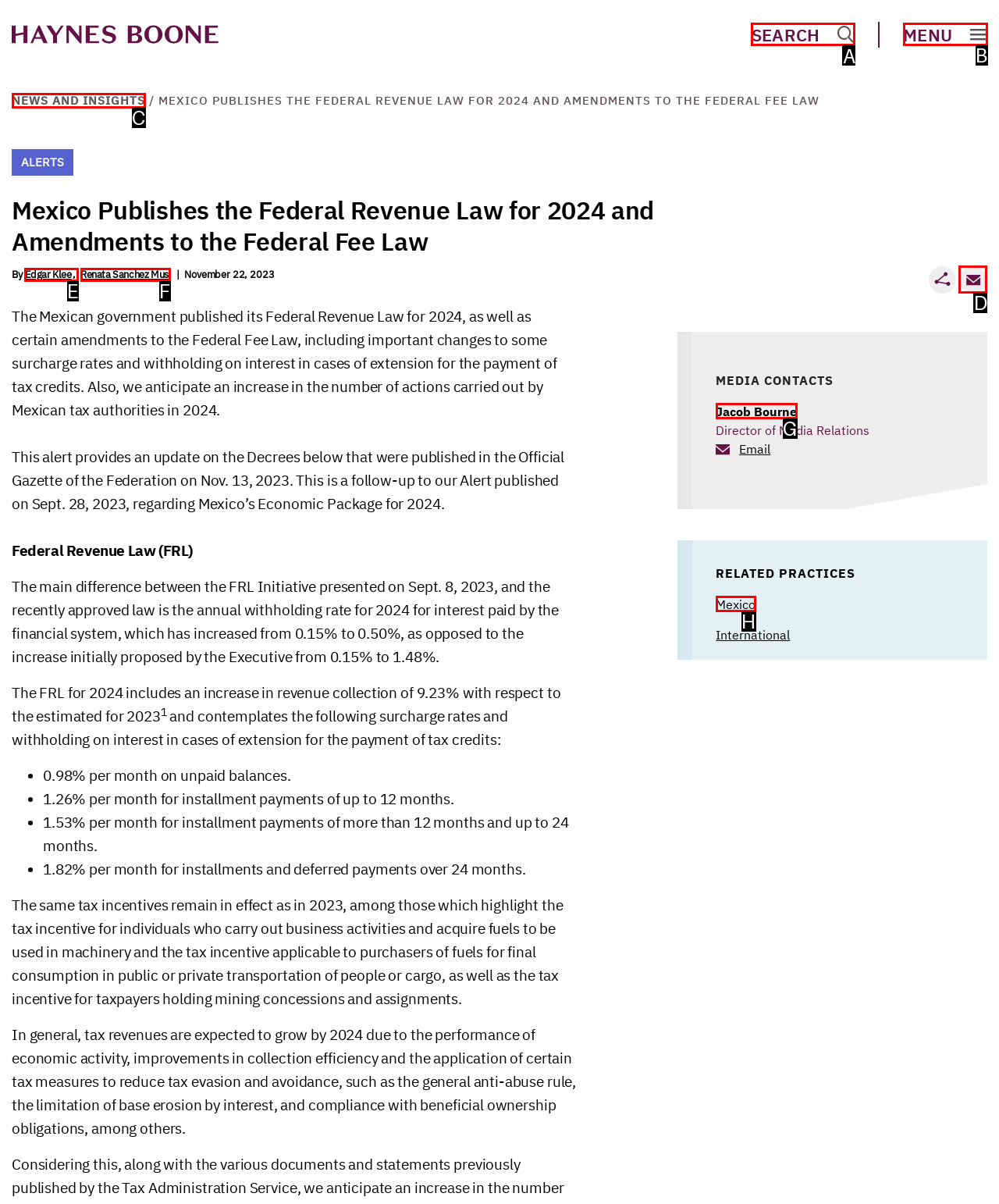Tell me which UI element to click to fulfill the given task: Search using the search icon. Respond with the letter of the correct option directly.

A